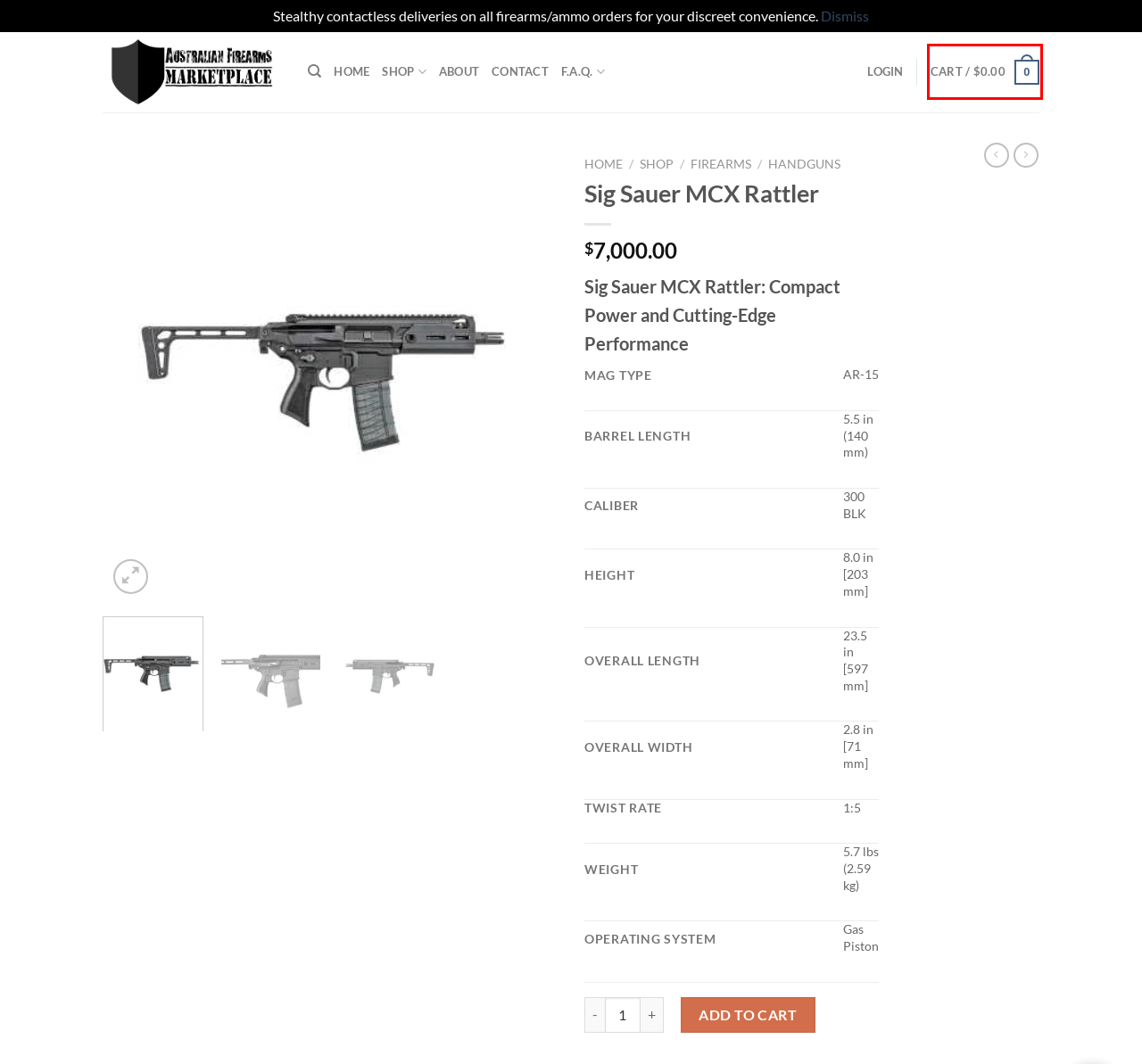You’re provided with a screenshot of a webpage that has a red bounding box around an element. Choose the best matching webpage description for the new page after clicking the element in the red box. The options are:
A. My account | Firearms Online Australia
B. Products Archive | Firearms Online Australia
C. HANDGUNS Archives | Firearms Online Australia
D. Buy Firearms Online Australia - Australian Guns & Supplies Shop
E. Cart | Firearms Online Australia
F. CONTACT | Firearms Online Australia
G. ABOUT | Firearms Online Australia
H. Purchase Guns Online Australia | Buy Anonymously Without Permit

E